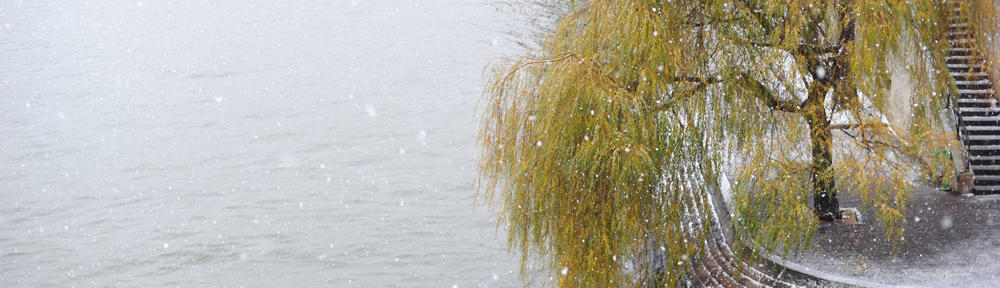Please give a succinct answer to the question in one word or phrase:
What is the material of the pathway leading away from the water?

stone